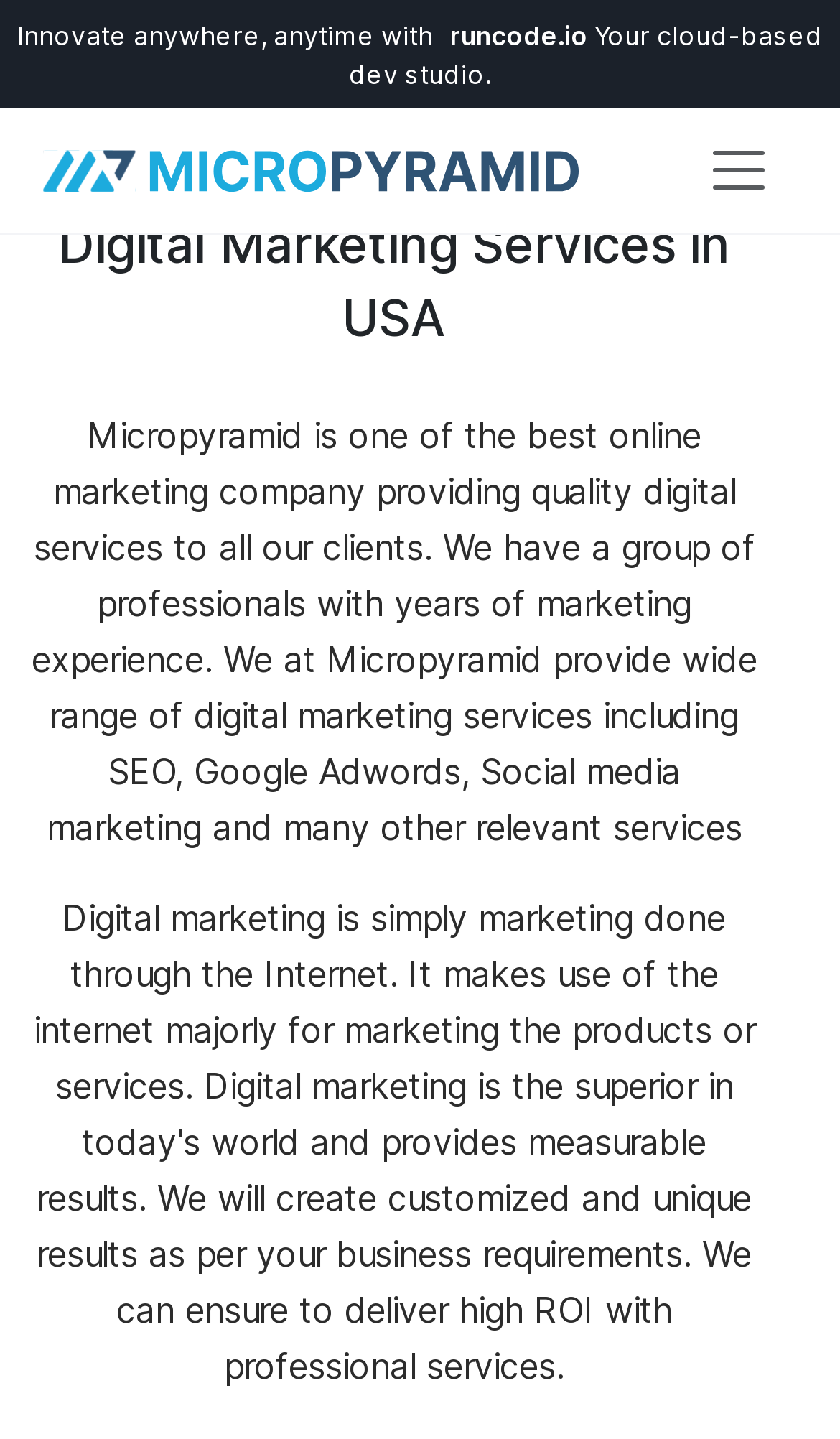Find the bounding box coordinates for the element described here: "runcode.io".

[0.536, 0.013, 0.7, 0.036]